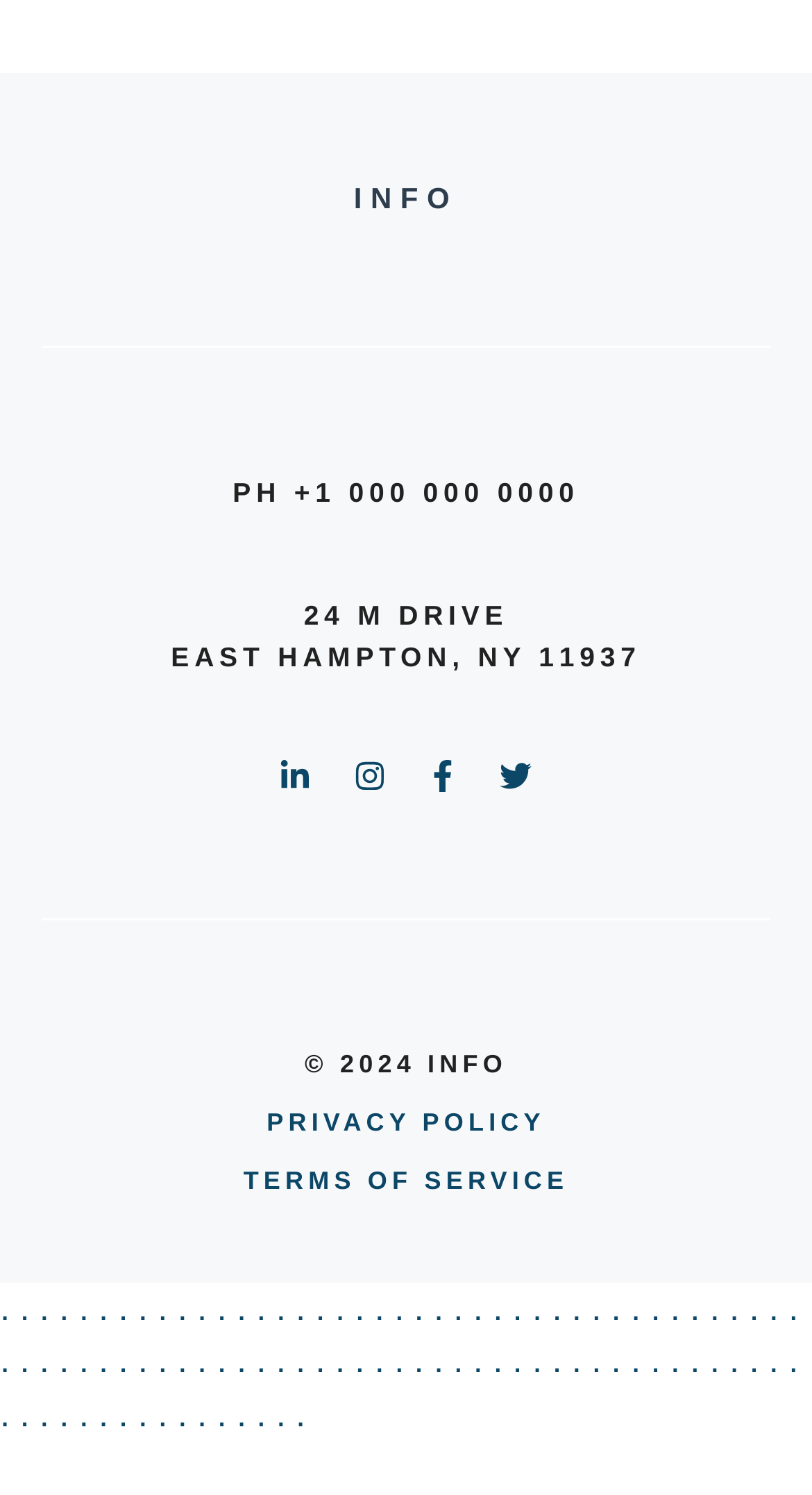What is the copyright year?
Relying on the image, give a concise answer in one word or a brief phrase.

2024